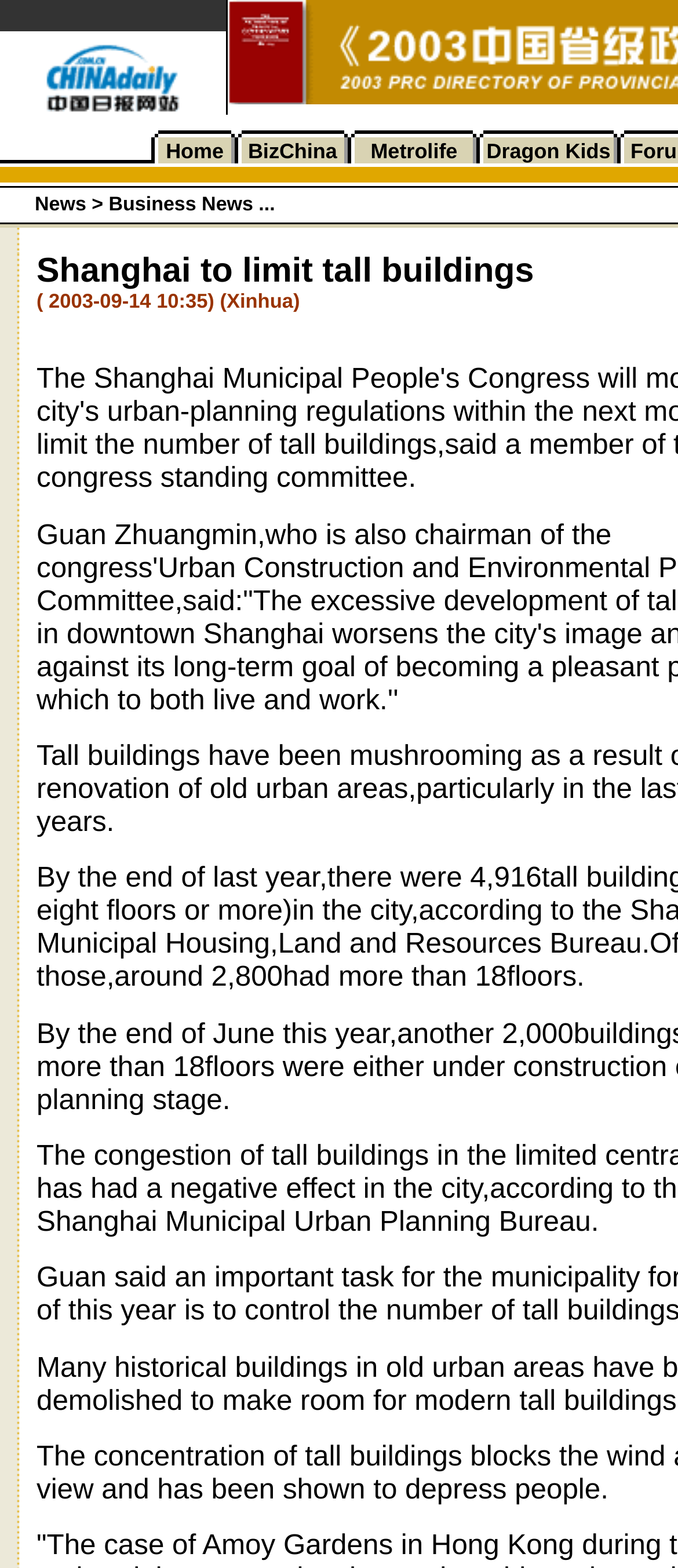Is the webpage primarily composed of images?
Please respond to the question thoroughly and include all relevant details.

The webpage's structure, which consists of numerous image elements contained within LayoutTableCell elements, suggests that the webpage is primarily composed of images, with minimal text content.